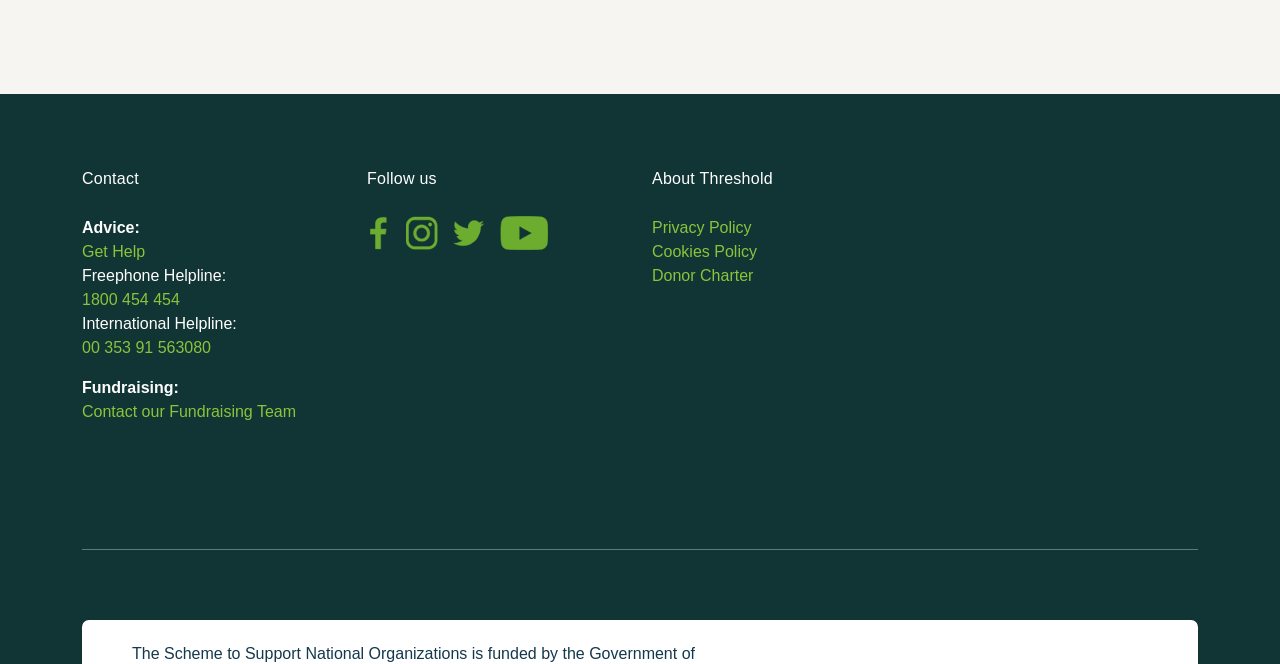Determine the bounding box coordinates of the section I need to click to execute the following instruction: "Get help". Provide the coordinates as four float numbers between 0 and 1, i.e., [left, top, right, bottom].

[0.064, 0.366, 0.113, 0.392]